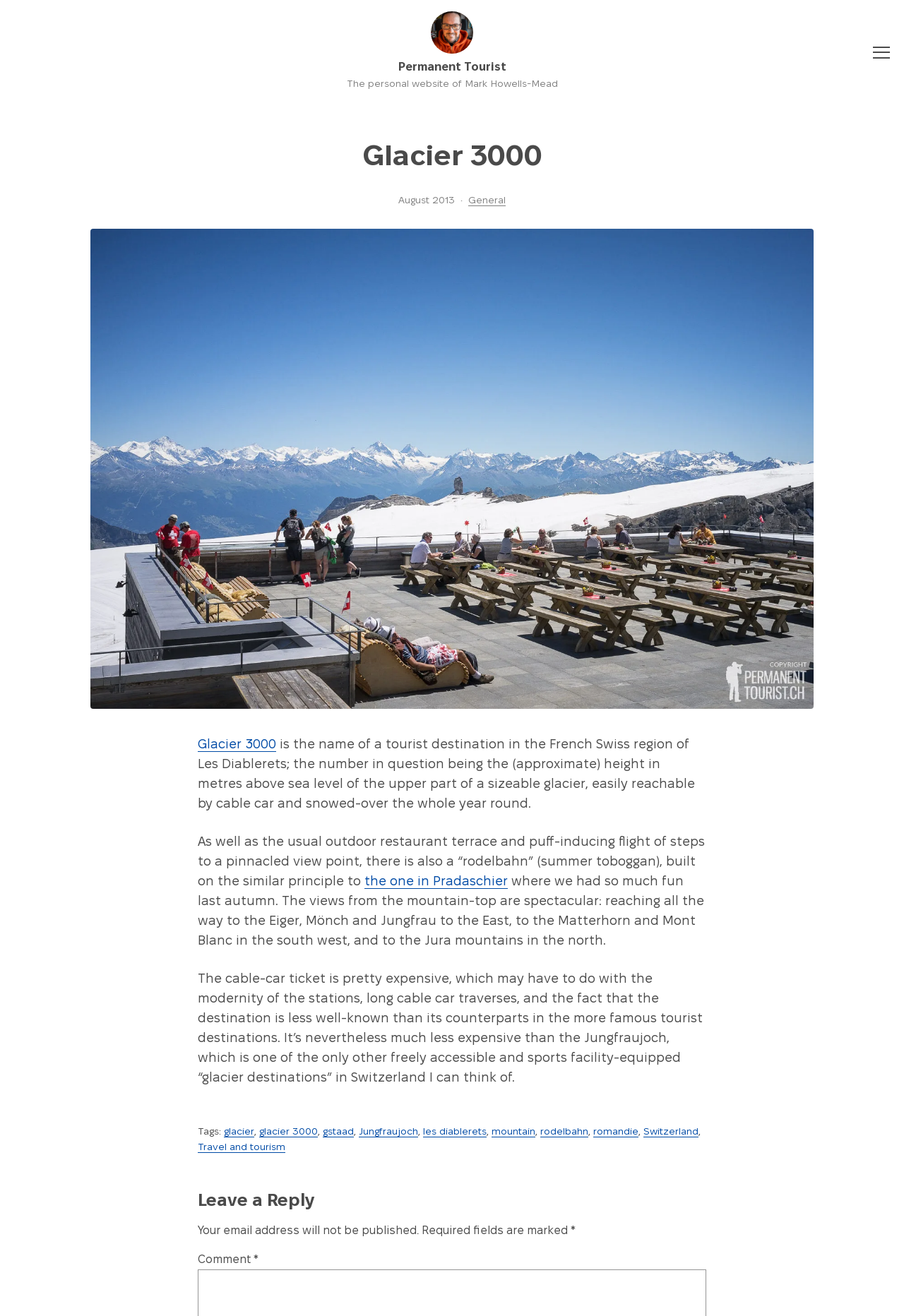Given the description "Glacier 3000", provide the bounding box coordinates of the corresponding UI element.

[0.219, 0.562, 0.305, 0.571]